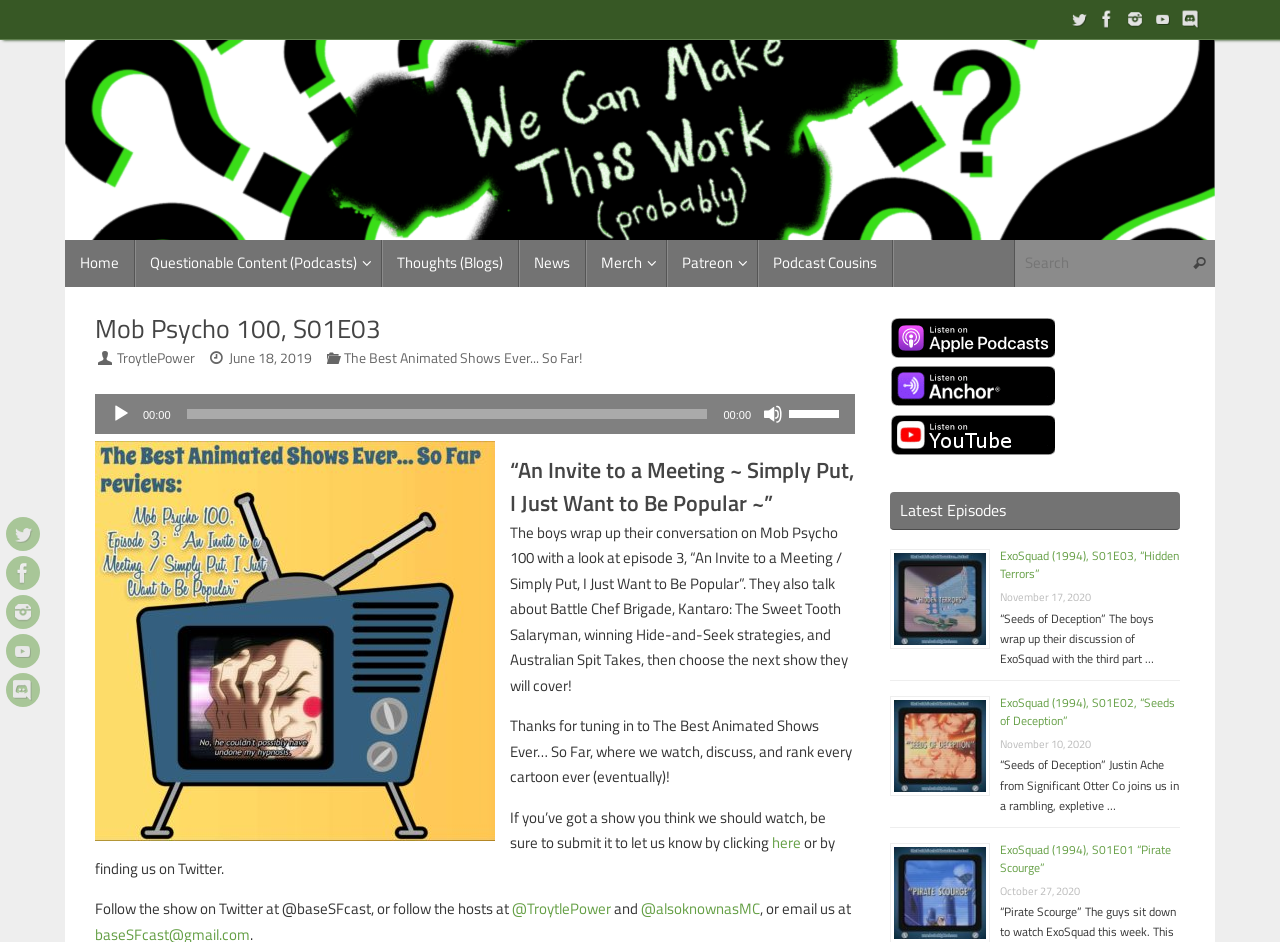Could you highlight the region that needs to be clicked to execute the instruction: "Search for products"?

None